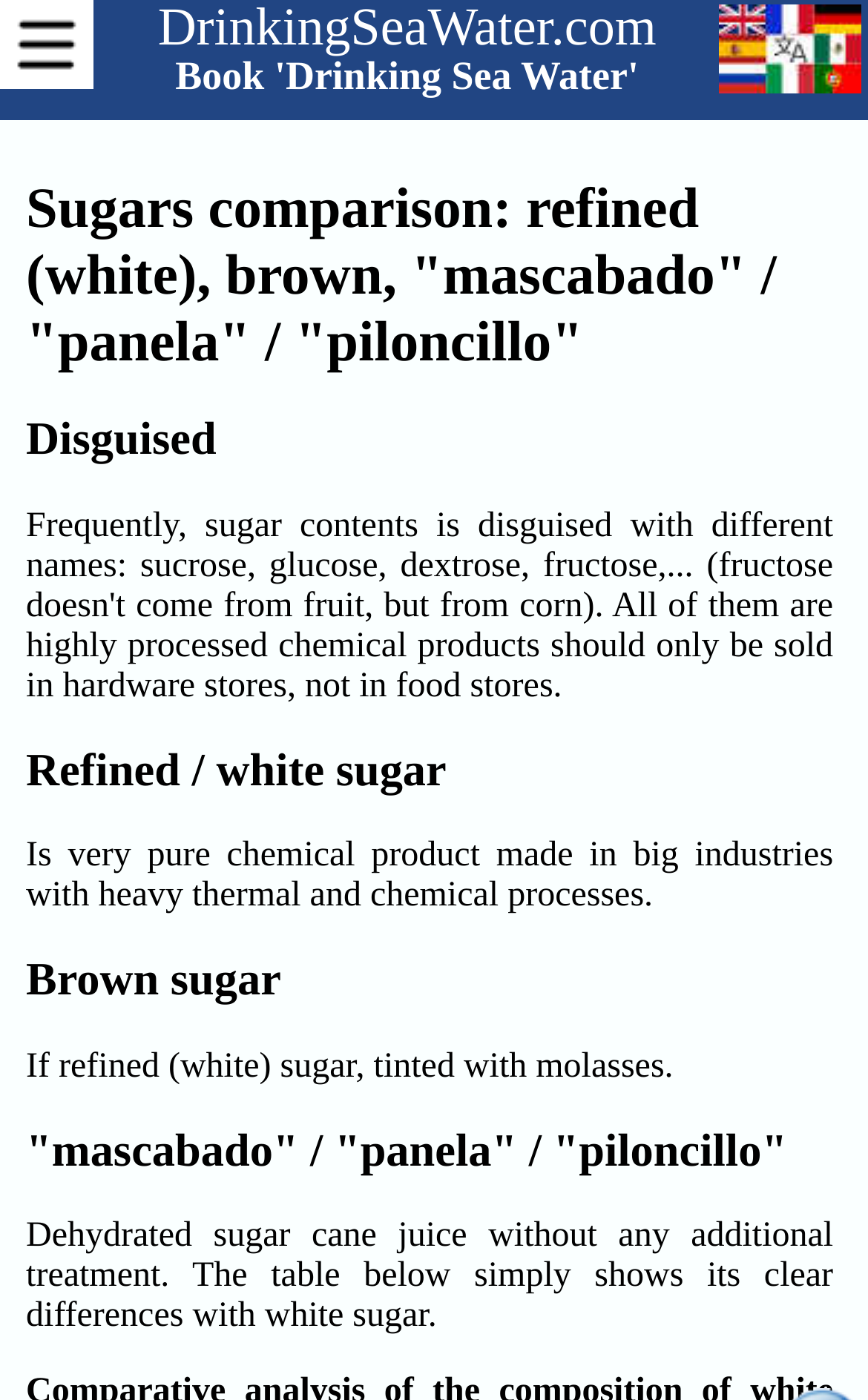Determine the bounding box coordinates for the UI element with the following description: "DrinkingSeaWater.com". The coordinates should be four float numbers between 0 and 1, represented as [left, top, right, bottom].

[0.182, 0.0, 0.756, 0.041]